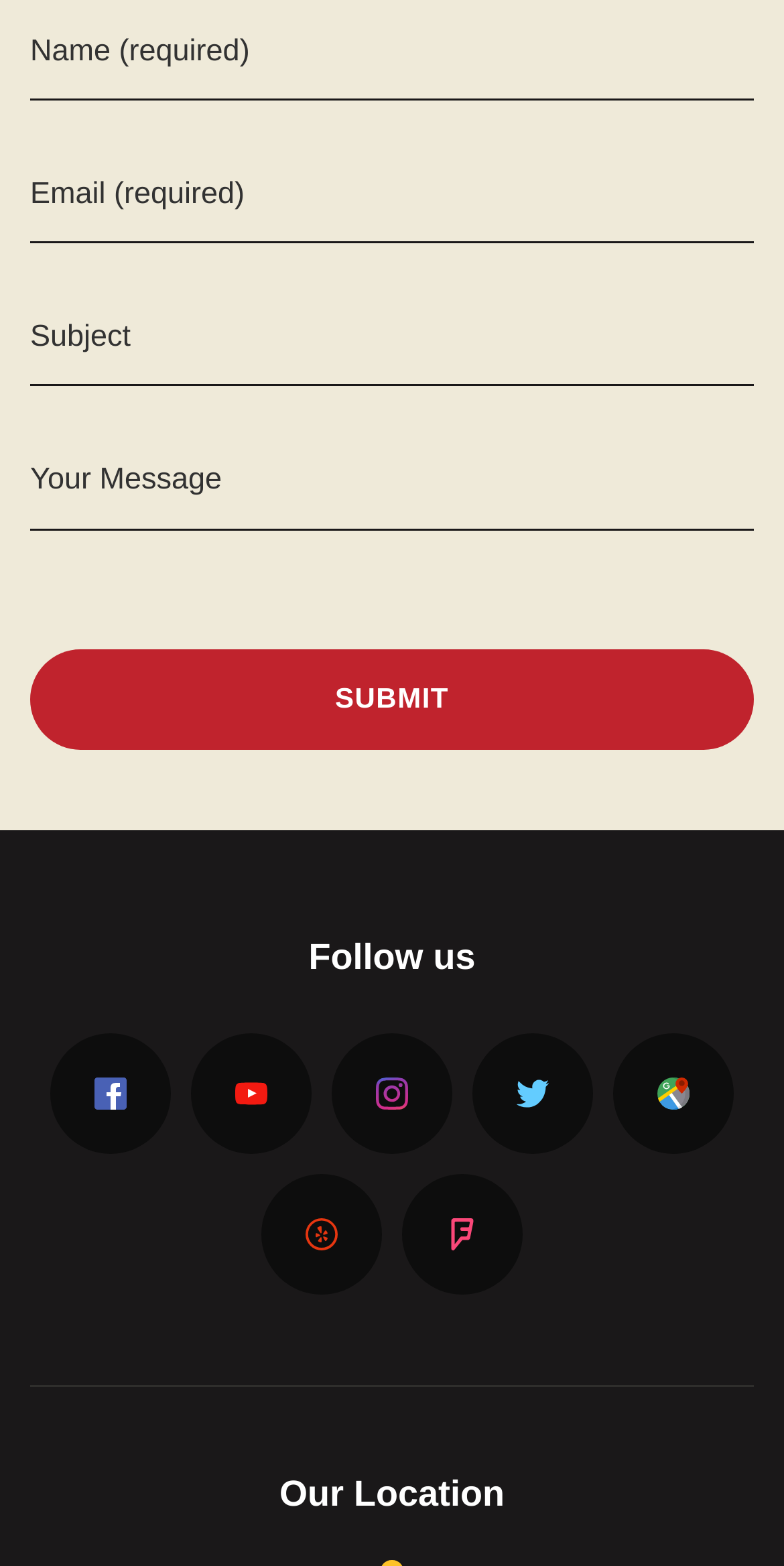Specify the bounding box coordinates (top-left x, top-left y, bottom-right x, bottom-right y) of the UI element in the screenshot that matches this description: parent_node: Email (required) name="email"

[0.038, 0.113, 0.962, 0.155]